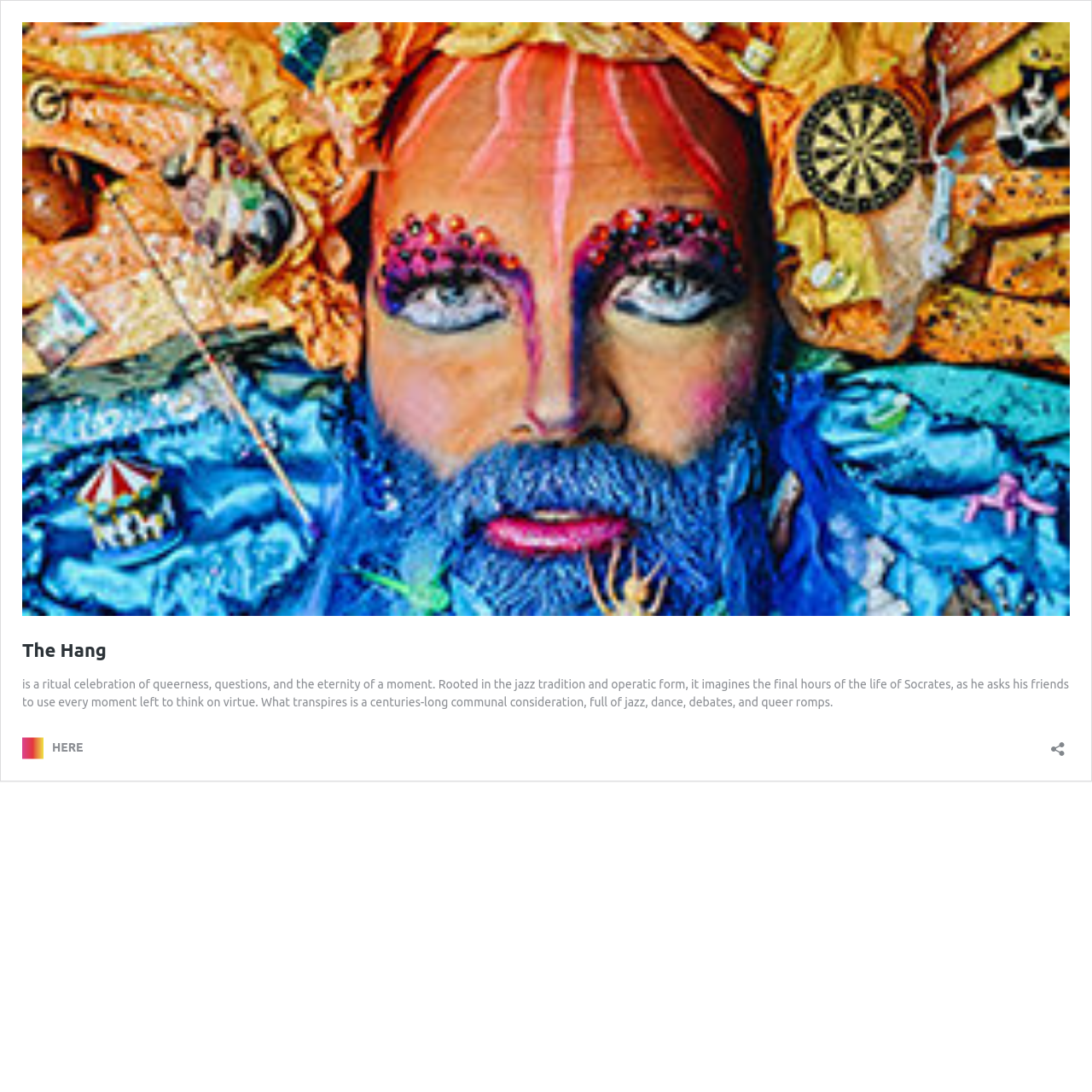Could you please study the image and provide a detailed answer to the question:
What is the focus of The Hang?

According to the StaticText element, The Hang involves Socrates asking his friends to 'use every moment left to think on virtue.' This suggests that the focus of The Hang is on exploring and discussing the concept of virtue.